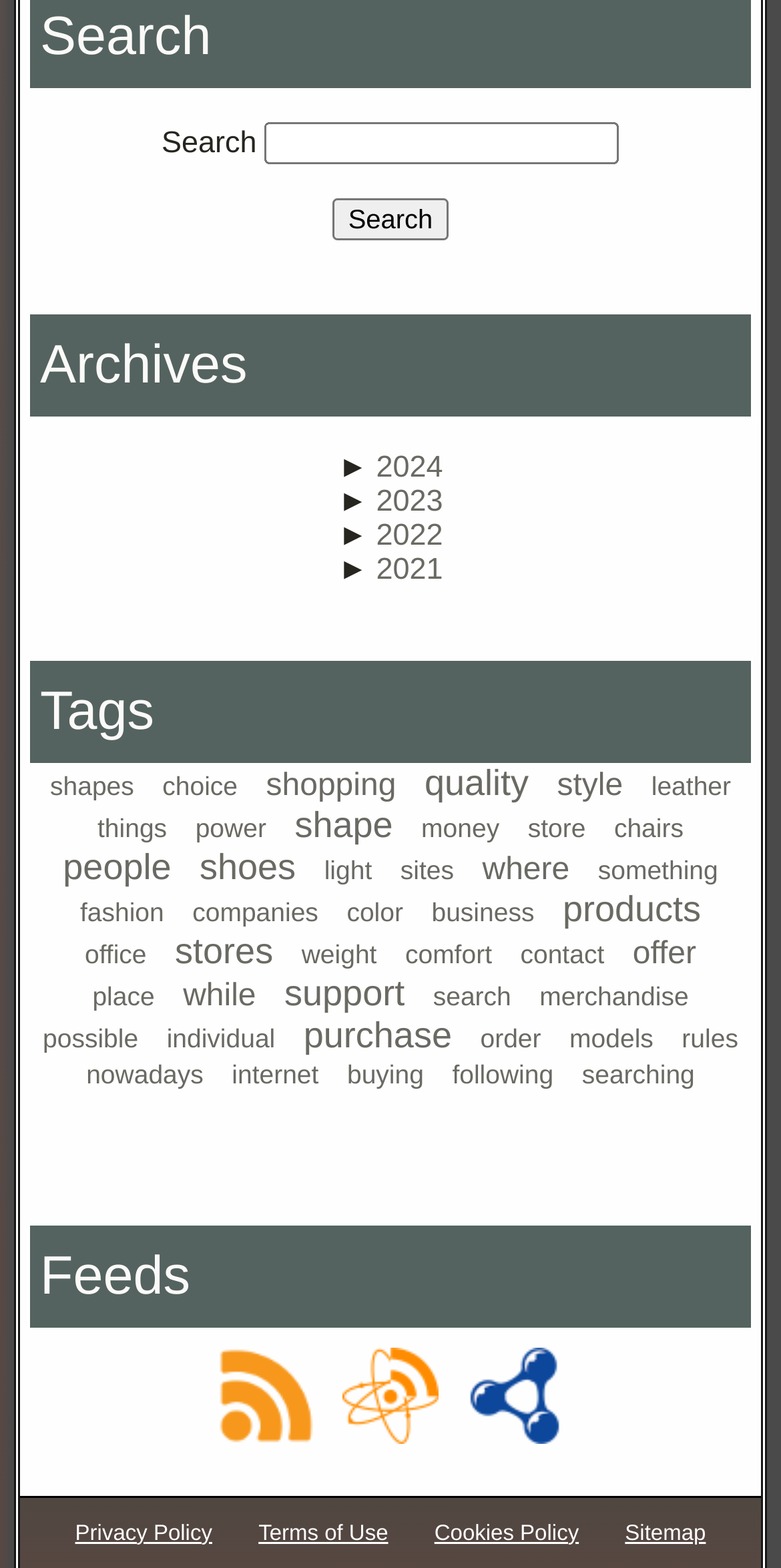What is the purpose of the links at the bottom?
Based on the visual information, provide a detailed and comprehensive answer.

The links at the bottom of the webpage, including 'Privacy Policy', 'Terms of Use', 'Cookies Policy', and 'Sitemap', suggest that they are related to the website's policies and sitemap, providing information about the website's terms and conditions.